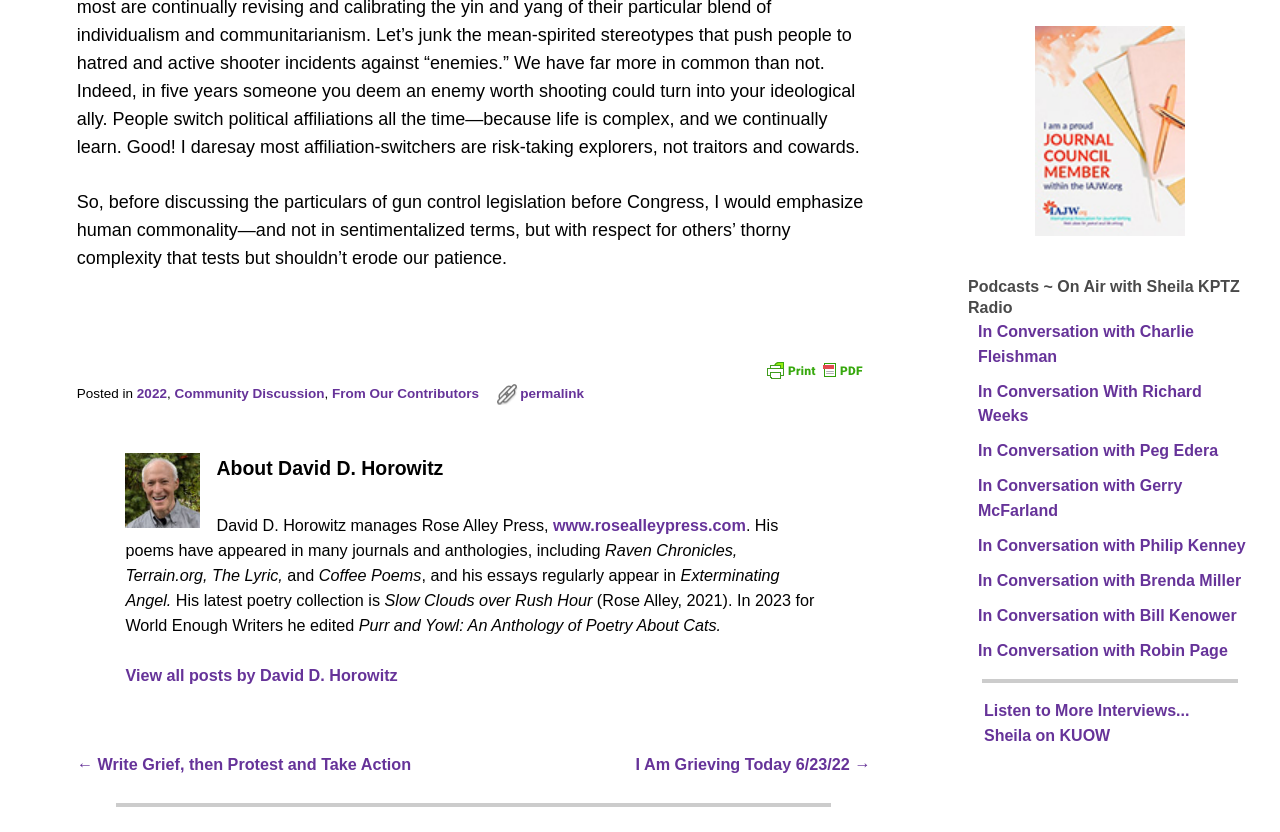Find the bounding box coordinates for the HTML element described in this sentence: "2022". Provide the coordinates as four float numbers between 0 and 1, in the format [left, top, right, bottom].

[0.107, 0.464, 0.13, 0.482]